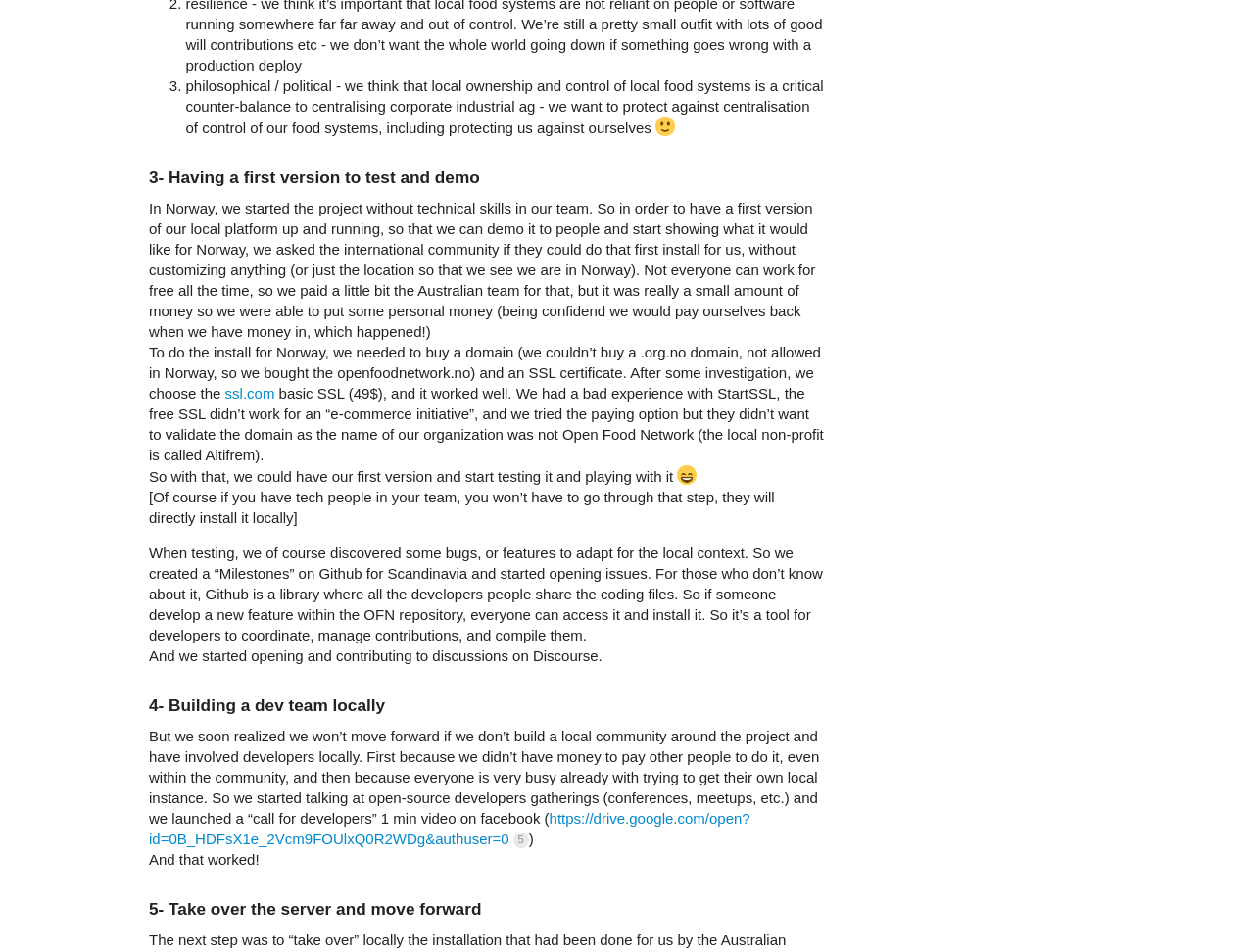Please specify the bounding box coordinates of the clickable region to carry out the following instruction: "Browse topics in International". The coordinates should be four float numbers between 0 and 1, in the format [left, top, right, bottom].

[0.365, 0.758, 0.448, 0.78]